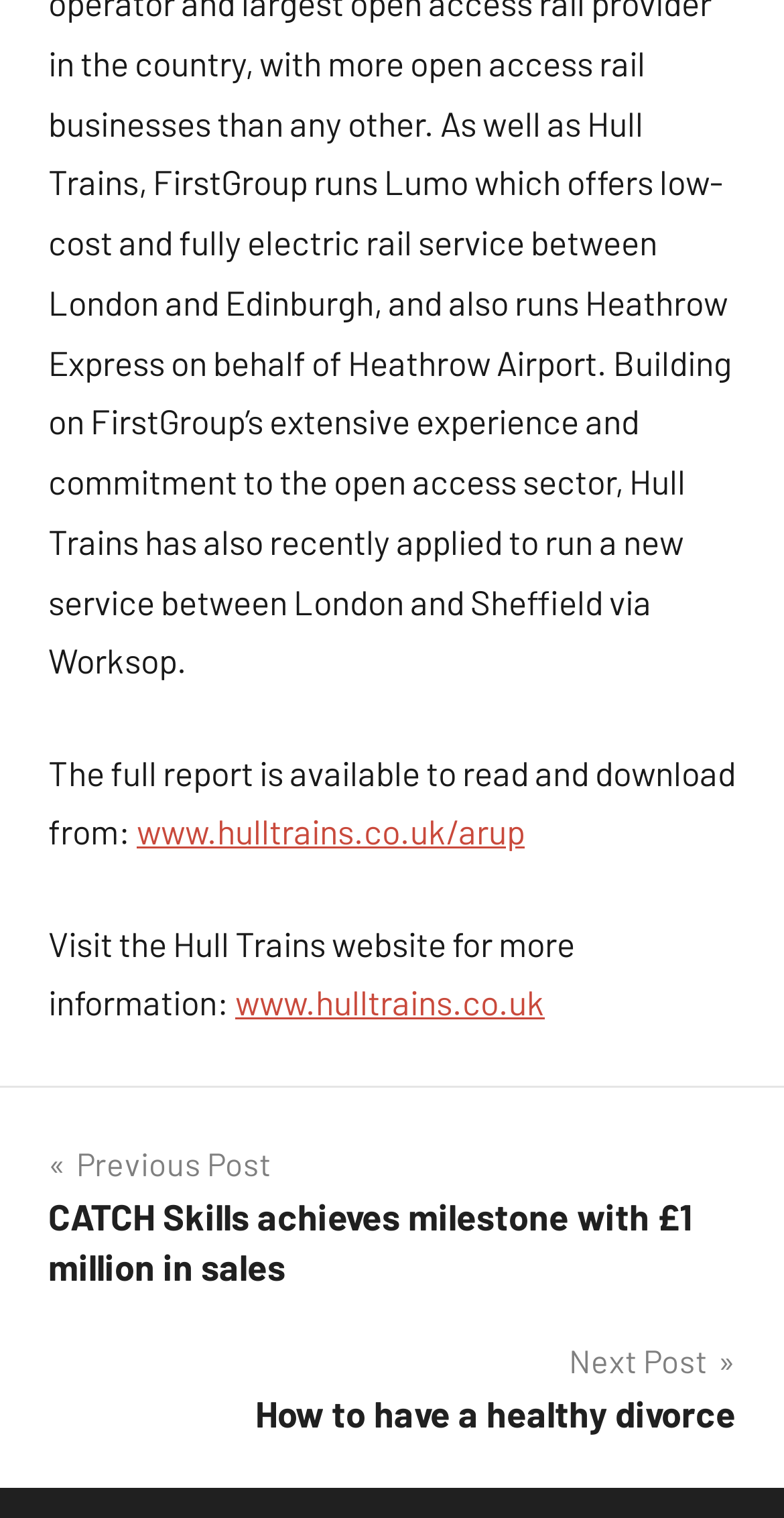Bounding box coordinates are specified in the format (top-left x, top-left y, bottom-right x, bottom-right y). All values are floating point numbers bounded between 0 and 1. Please provide the bounding box coordinate of the region this sentence describes: www.hulltrains.co.uk

[0.3, 0.647, 0.695, 0.673]